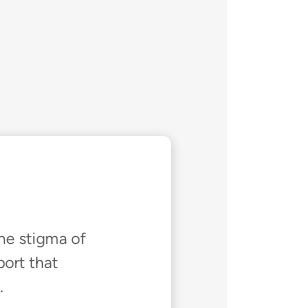Give a concise answer using one word or a phrase to the following question:
What is the background color of the text box?

Light color